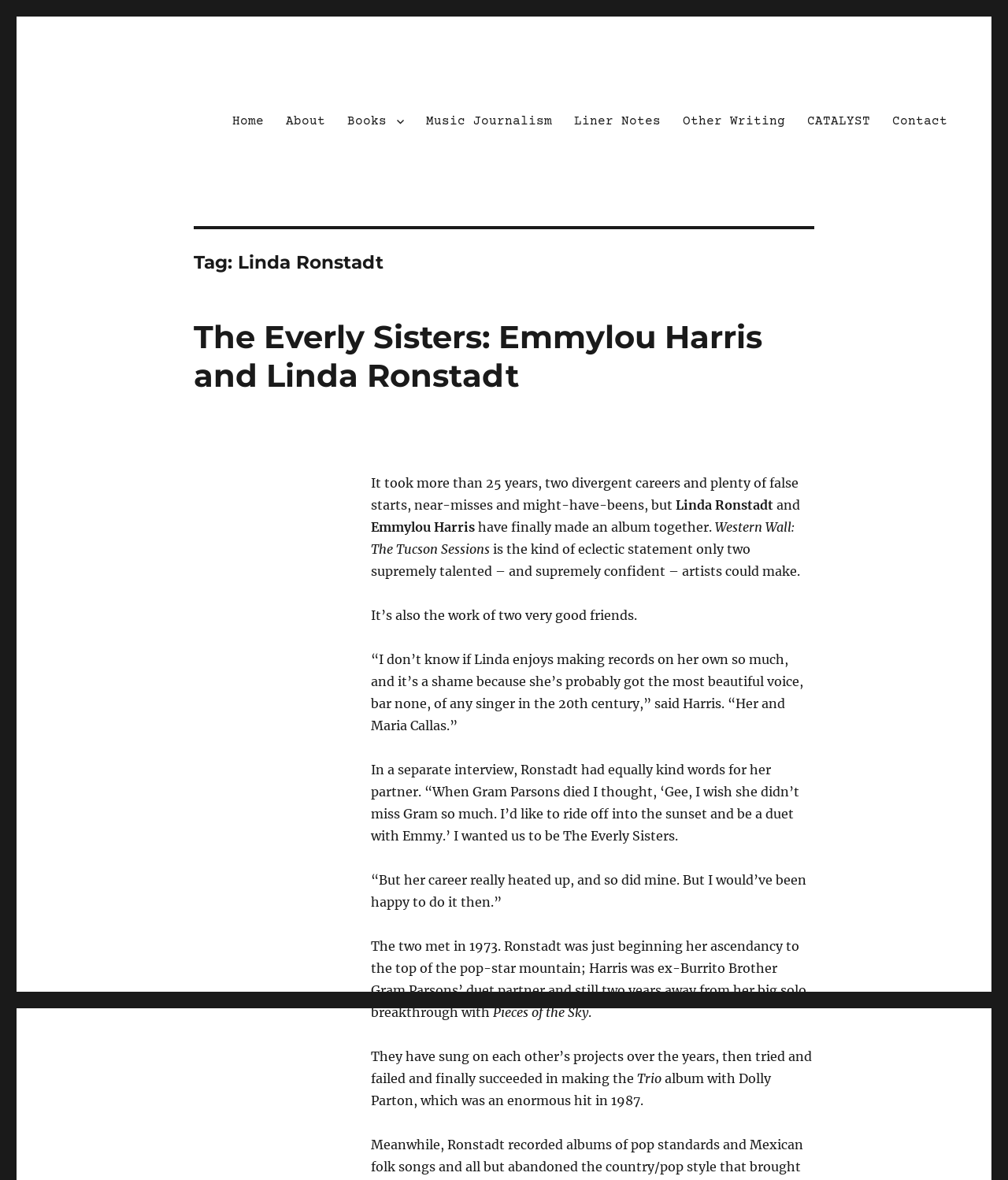Bounding box coordinates should be in the format (top-left x, top-left y, bottom-right x, bottom-right y) and all values should be floating point numbers between 0 and 1. Determine the bounding box coordinate for the UI element described as: Music Journalism

[0.412, 0.089, 0.558, 0.117]